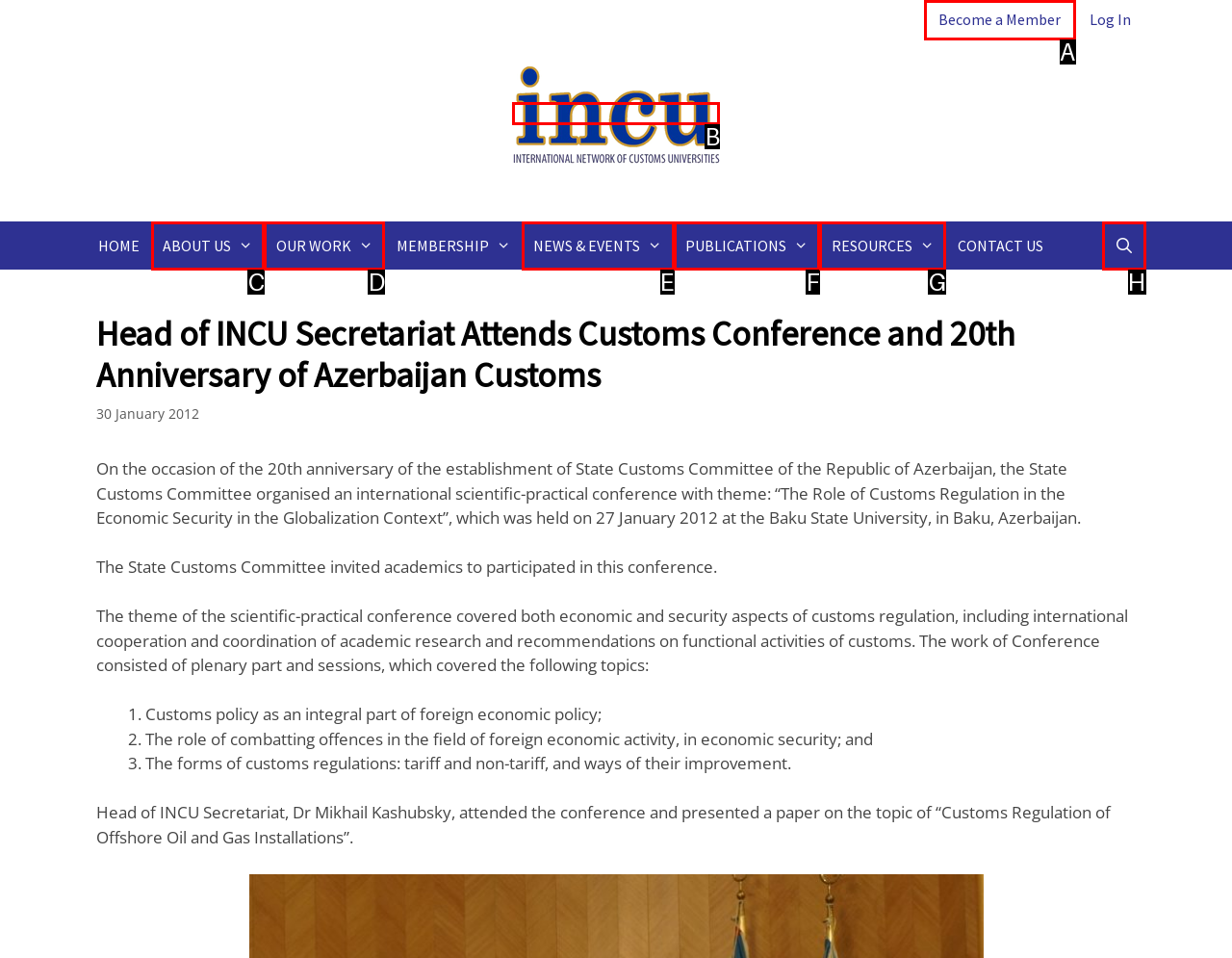Based on the description About Us, identify the most suitable HTML element from the options. Provide your answer as the corresponding letter.

C